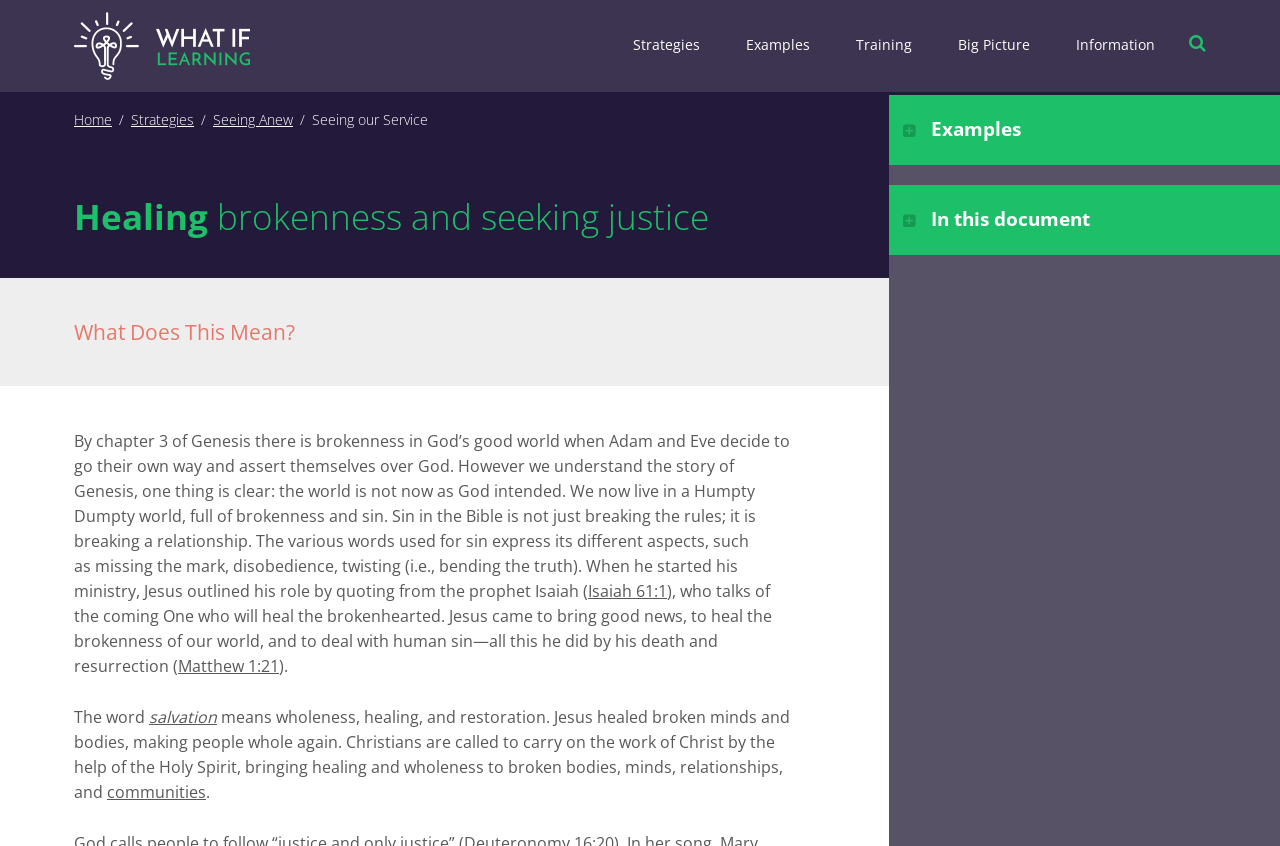For the following element description, predict the bounding box coordinates in the format (top-left x, top-left y, bottom-right x, bottom-right y). All values should be floating point numbers between 0 and 1. Description: Training

[0.666, 0.0, 0.716, 0.105]